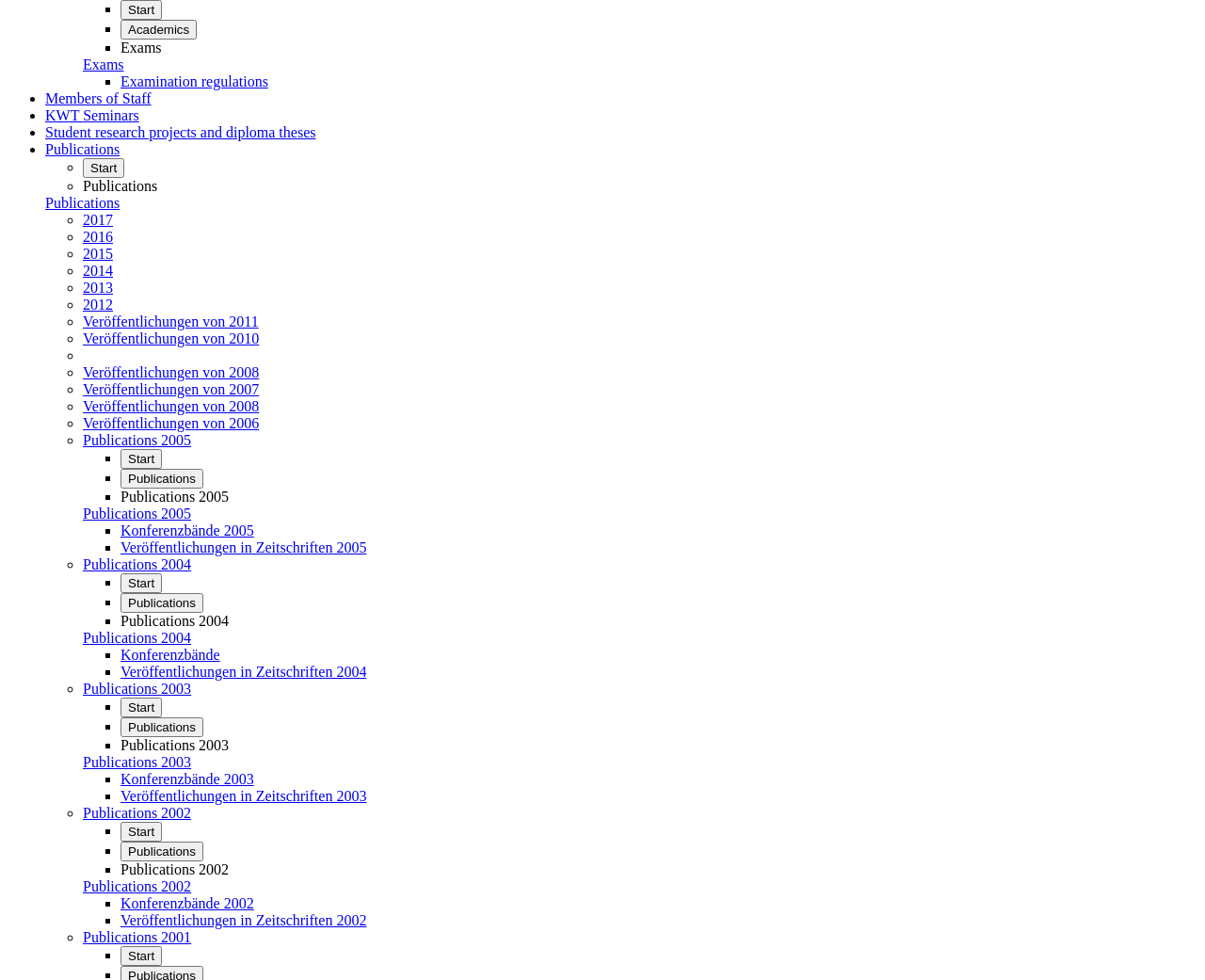Pinpoint the bounding box coordinates of the clickable area needed to execute the instruction: "Read 'Publications 2005'". The coordinates should be specified as four float numbers between 0 and 1, i.e., [left, top, right, bottom].

[0.069, 0.516, 0.159, 0.532]